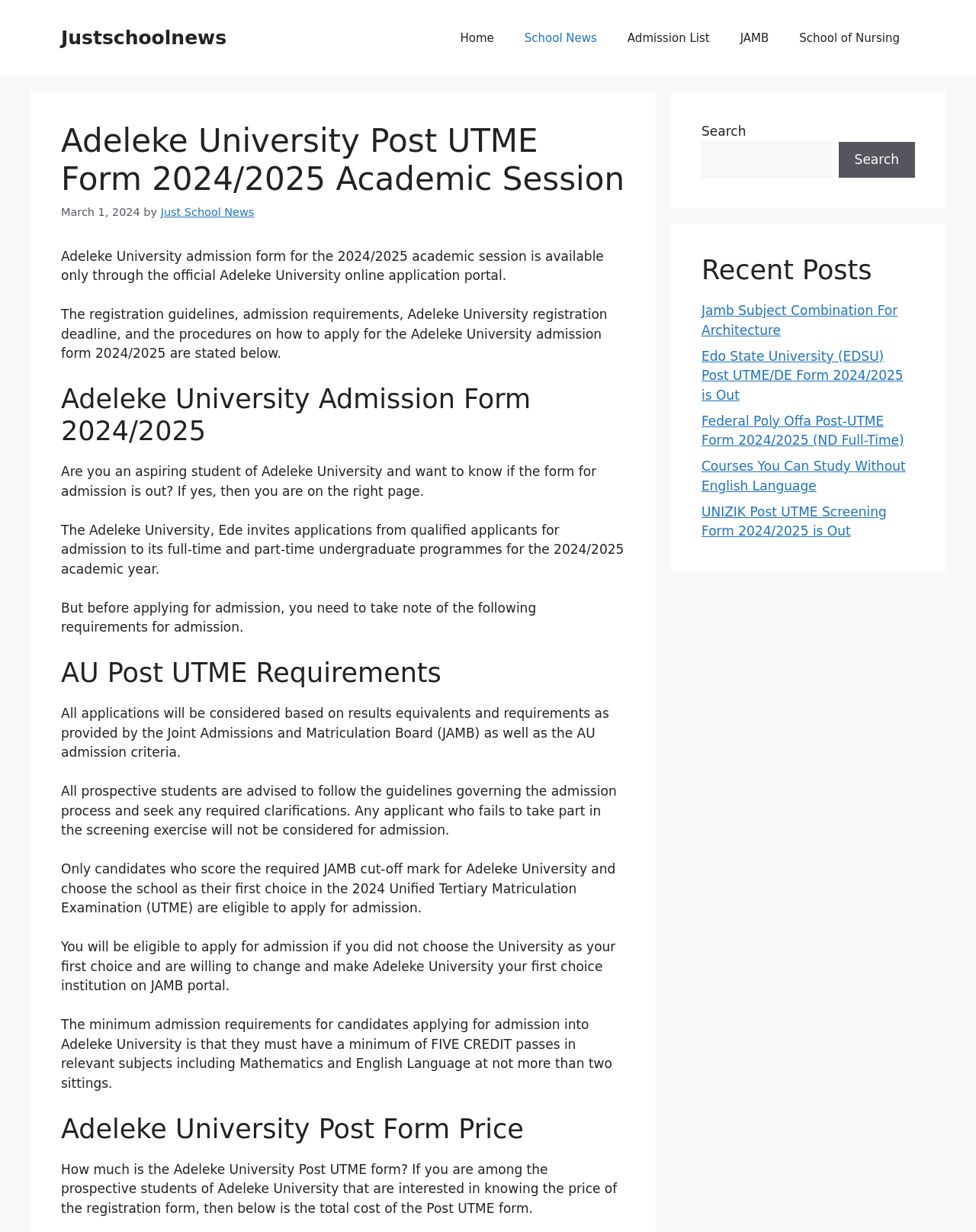Can you find and generate the webpage's heading?

Adeleke University Post UTME Form 2024/2025 Academic Session